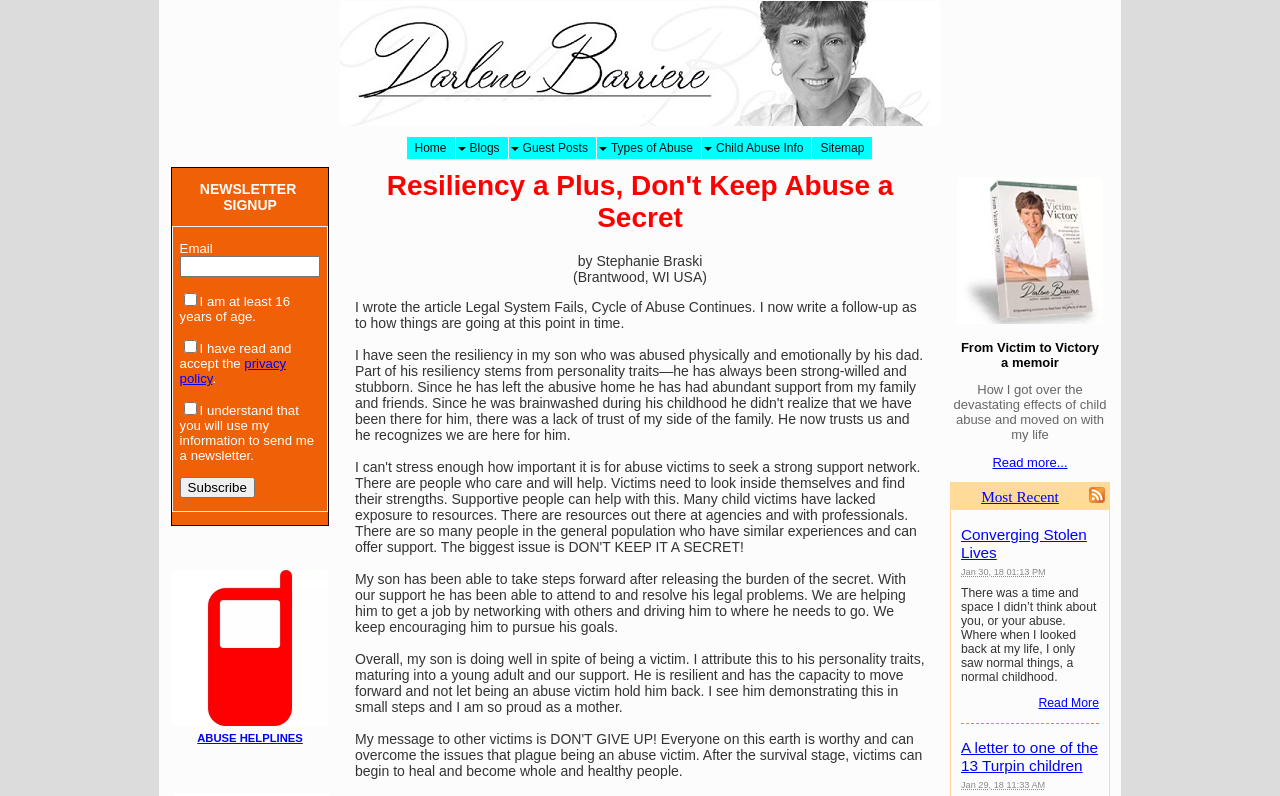Bounding box coordinates should be in the format (top-left x, top-left y, bottom-right x, bottom-right y) and all values should be floating point numbers between 0 and 1. Determine the bounding box coordinate for the UI element described as: ABUSE HELPLINES

[0.134, 0.898, 0.257, 0.939]